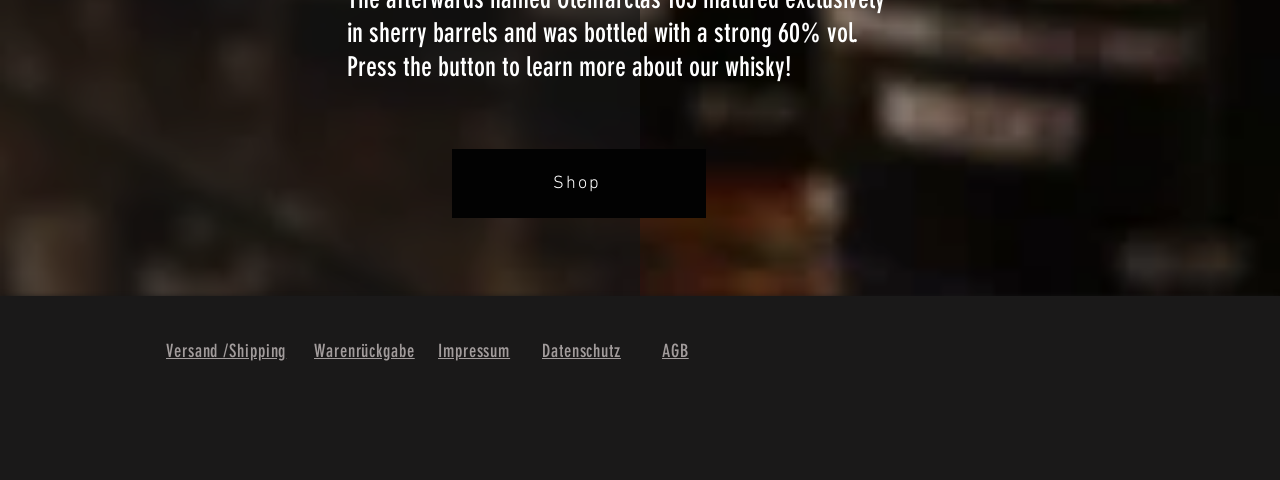What is the purpose of the contentinfo element?
Using the picture, provide a one-word or short phrase answer.

Footer section